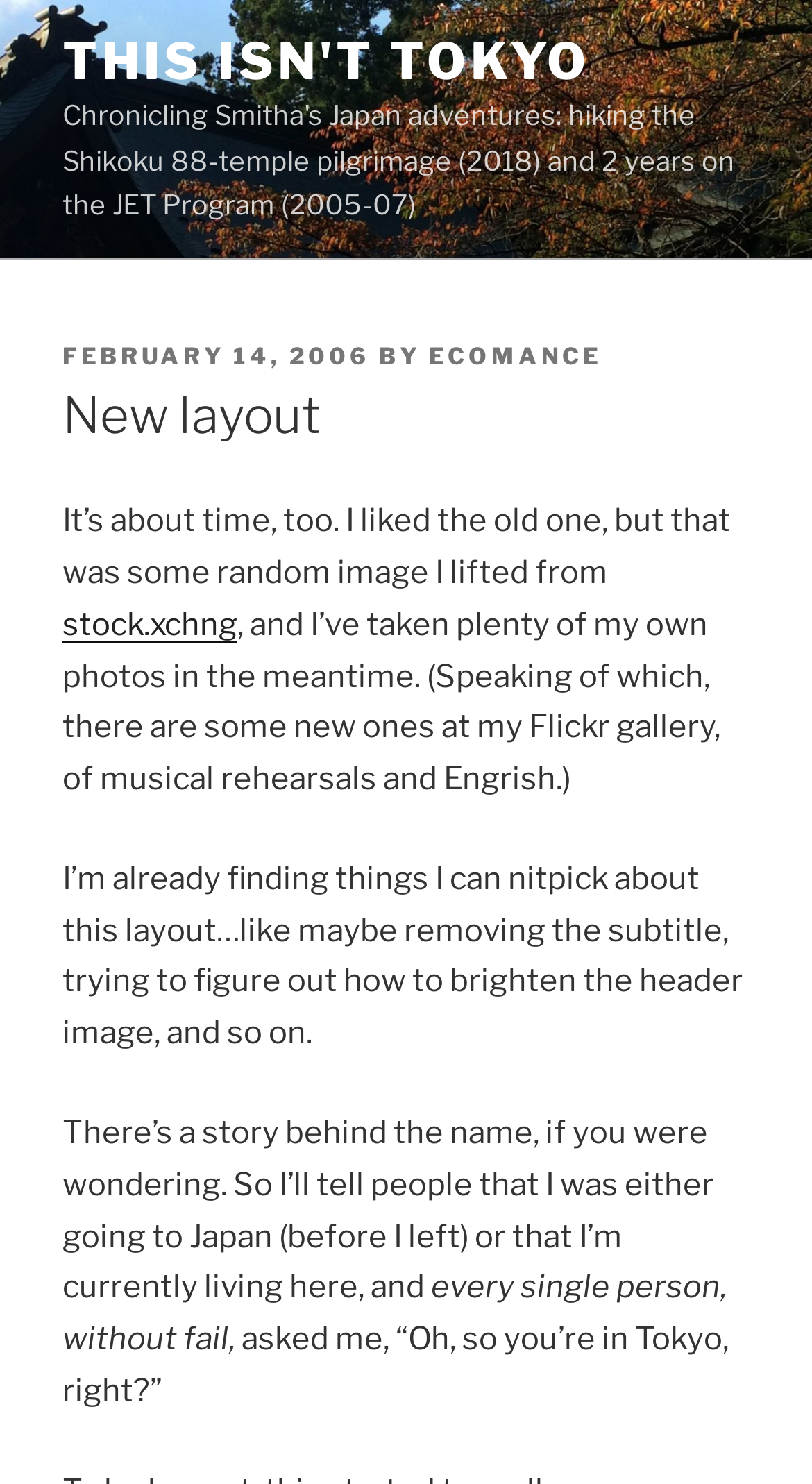What is the website where the author has uploaded new photos?
Using the information from the image, answer the question thoroughly.

I found the website where the author has uploaded new photos by looking at the text that mentions 'my Flickr gallery'.